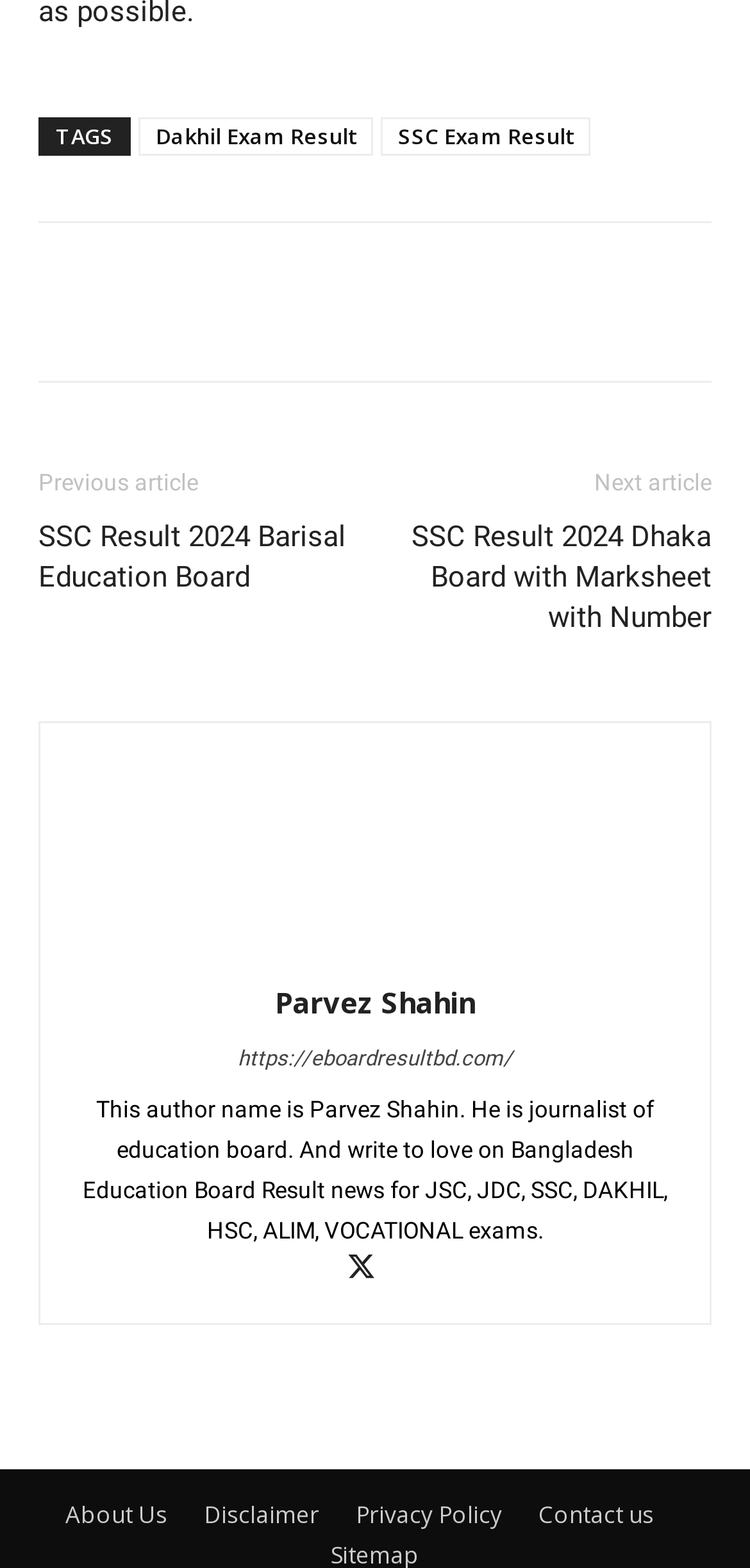Who is the author of the article?
Provide a short answer using one word or a brief phrase based on the image.

Parvez Shahin